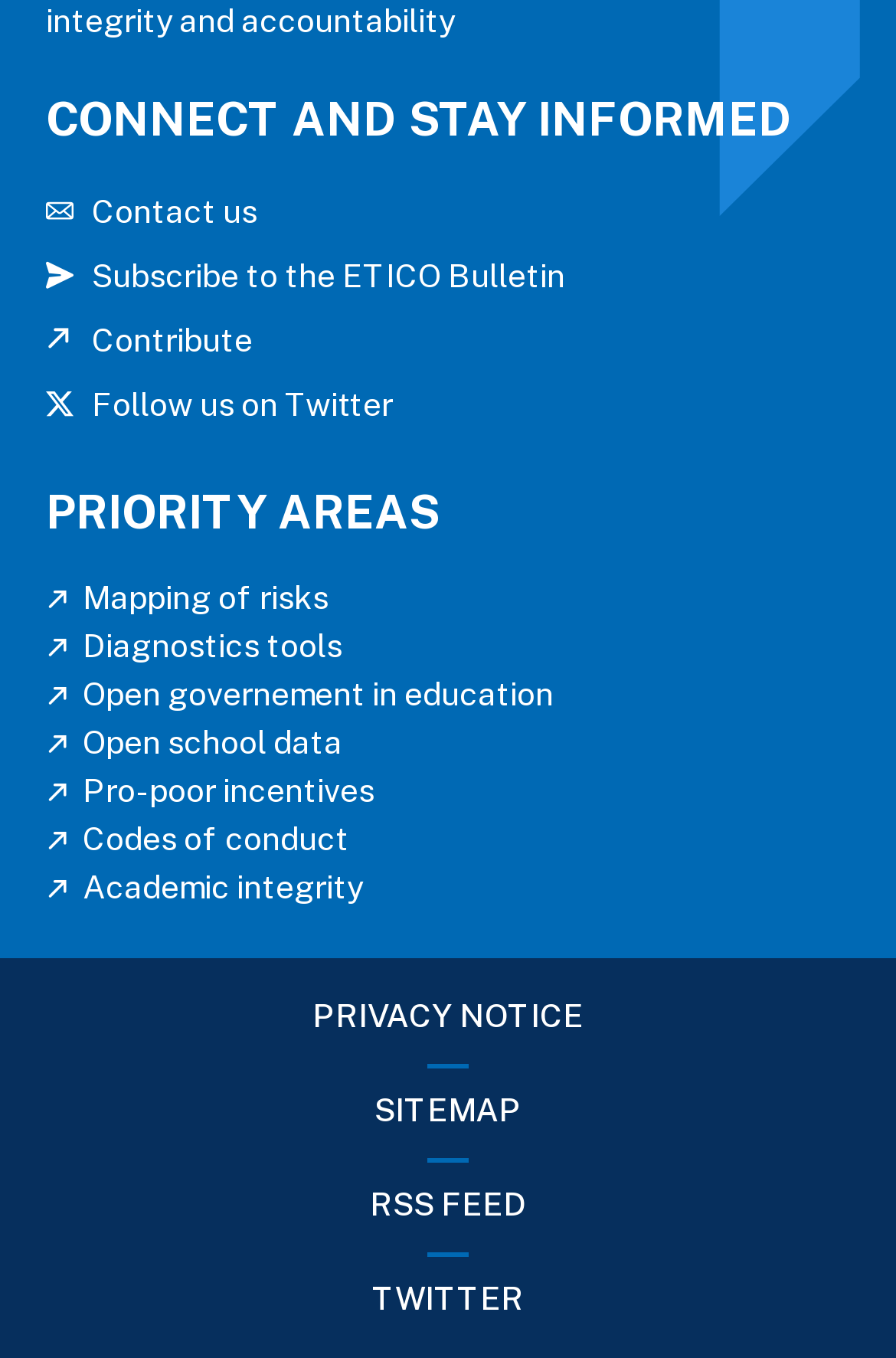Using the provided description: "Subscribe to the ETICO Bulletin", find the bounding box coordinates of the corresponding UI element. The output should be four float numbers between 0 and 1, in the format [left, top, right, bottom].

[0.051, 0.181, 0.631, 0.229]